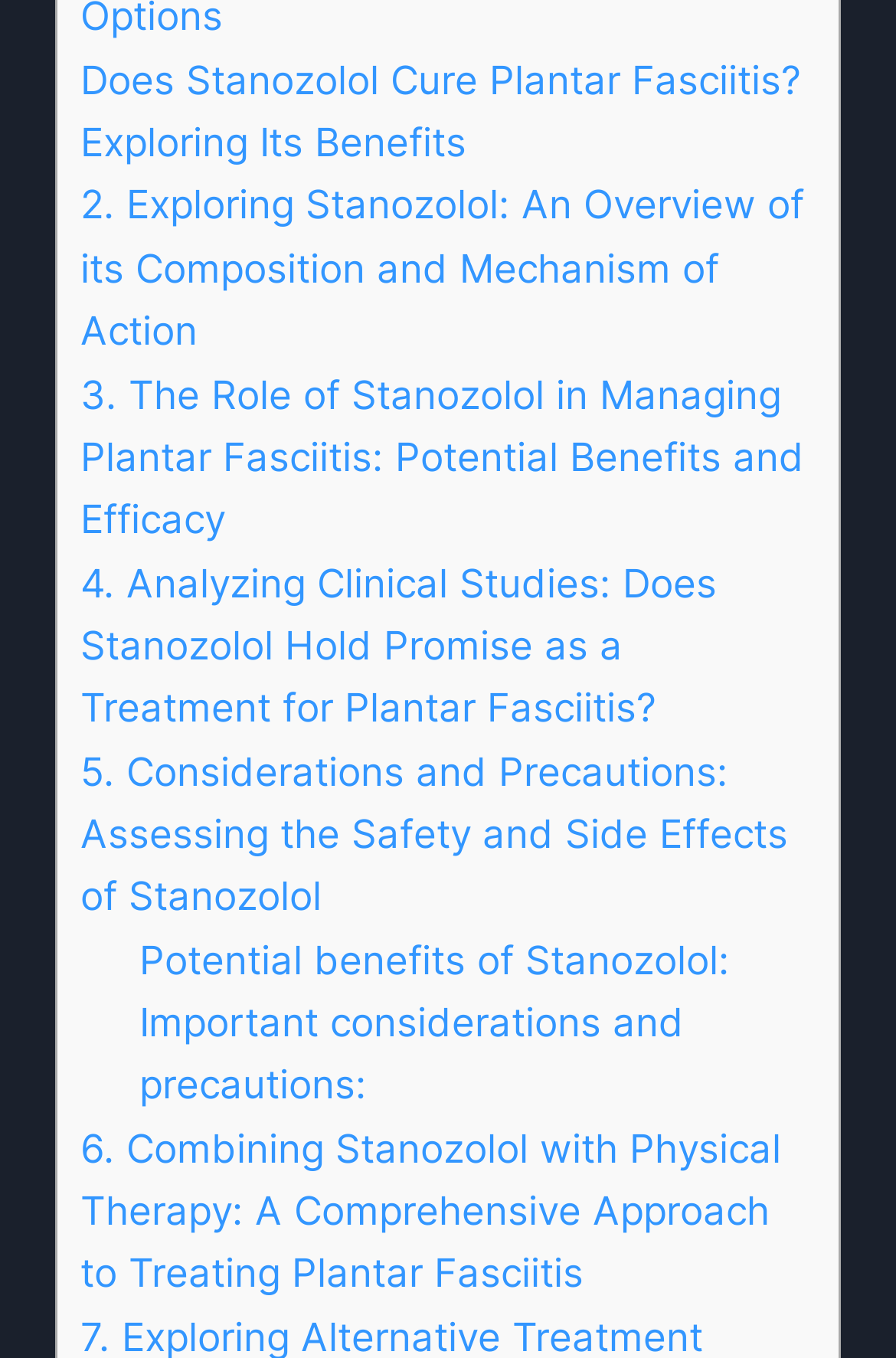Give the bounding box coordinates for the element described by: "Potential benefits of Stanozolol:".

[0.155, 0.688, 0.814, 0.724]